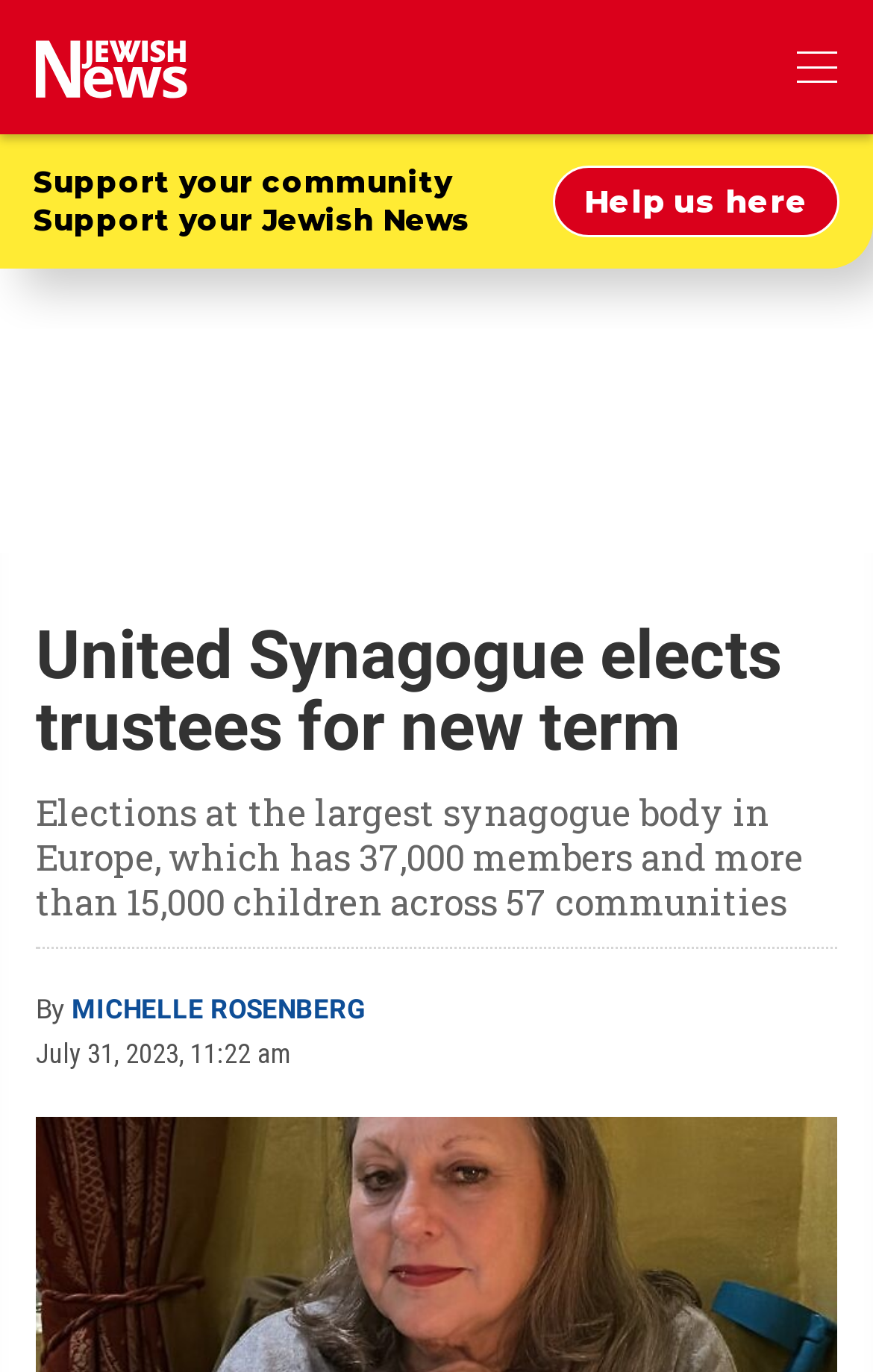Based on the element description Help us here, identify the bounding box of the UI element in the given webpage screenshot. The coordinates should be in the format (top-left x, top-left y, bottom-right x, bottom-right y) and must be between 0 and 1.

[0.633, 0.121, 0.962, 0.173]